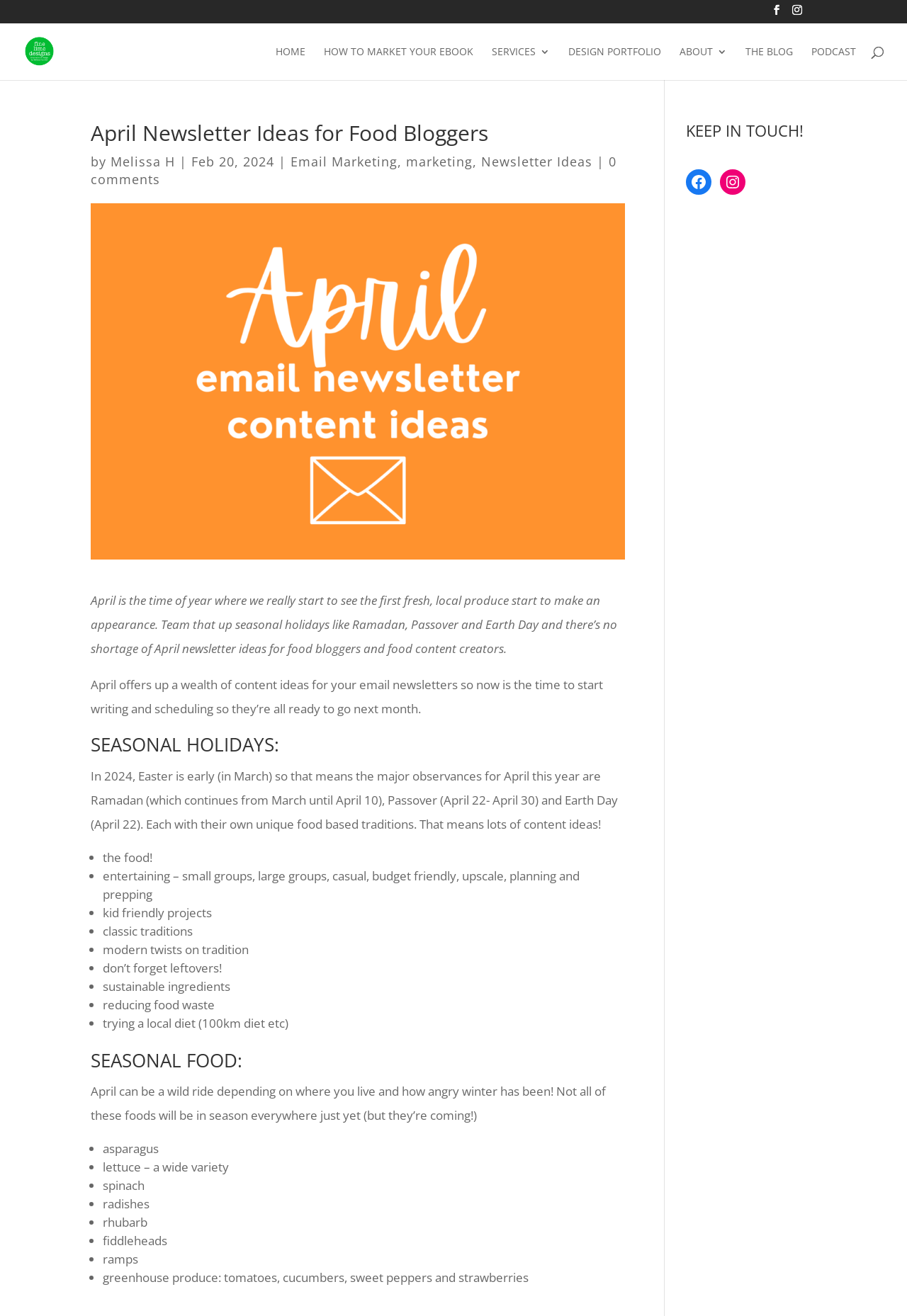Use a single word or phrase to answer this question: 
What is the purpose of the newsletter?

To provide content ideas